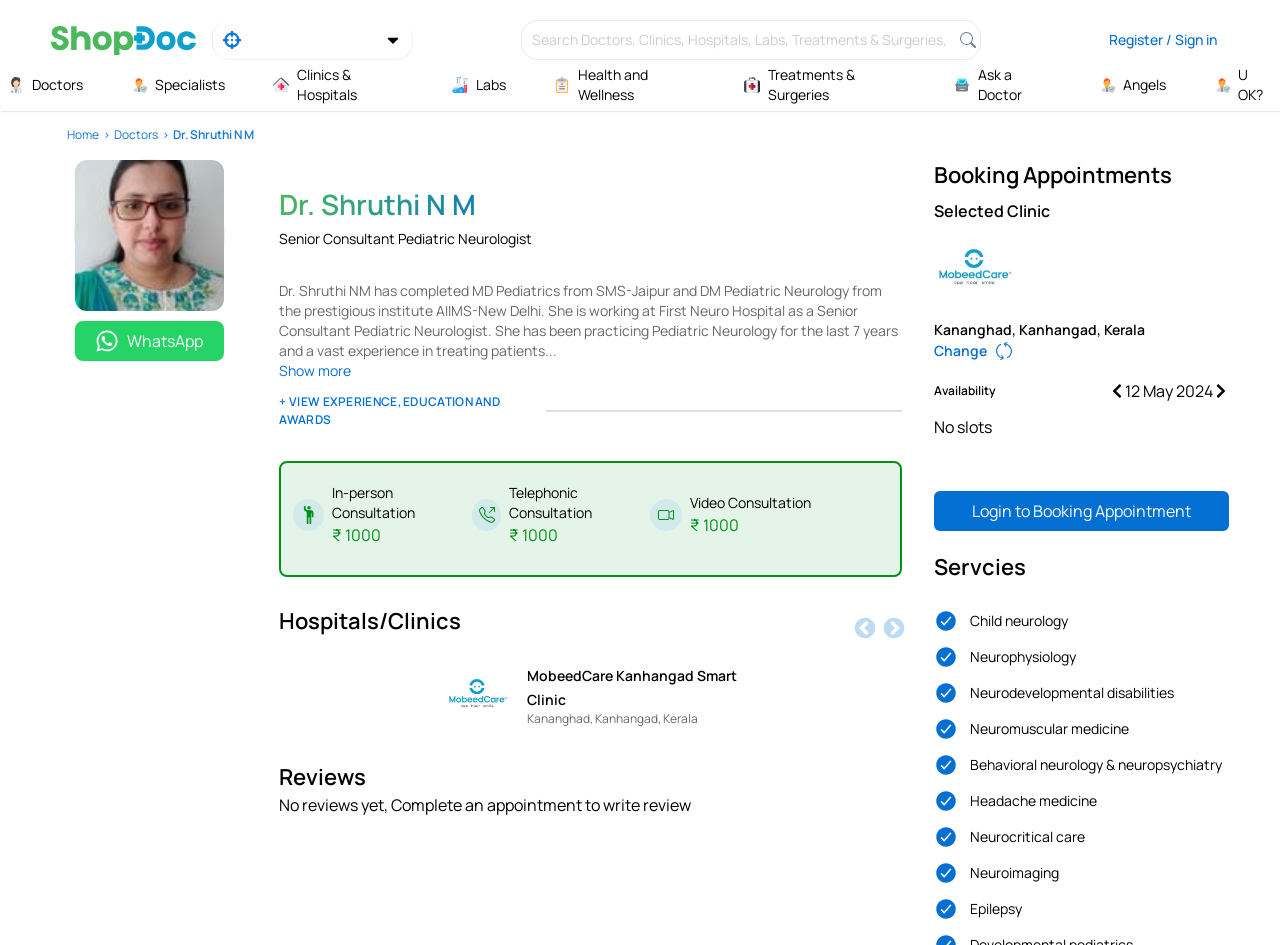Deliver a detailed narrative of the webpage's visual and textual elements.

This webpage is about Dr. Shruthi N M, a Neurologist. At the top, there is a search bar and a "Register / Sign in" button. Below that, there are several icons and corresponding text labels, including "Doctors", "Specialists", "Clinics & Hospitals", and more.

The main content of the page is about Dr. Shruthi N M's profile. There is a heading with her name, followed by her title "Senior Consultant Pediatric Neurologist". Below that, there is a brief description of her background and experience. There is also a "Show more" button to expand the description.

To the right of the description, there are three consultation options: "In-person Consultation", "Telephonic Consultation", and "Video Consultation", each with a fee of ₹ 1000.

Below the consultation options, there is a section about hospitals and clinics, with an image and a link to "MobeedCare Kanhangad Smart Clinic". The address of the clinic is also provided.

Next, there is a "Reviews" section, which currently has no reviews. Below that, there is a "Booking Appointments" section, where users can select a clinic and view availability. There is also a "Servcies" section, which lists various services offered by Dr. Shruthi N M, including "Child neurology", "Neurophysiology", and more.

Throughout the page, there are several images, icons, and buttons that provide visual cues and interactive elements.